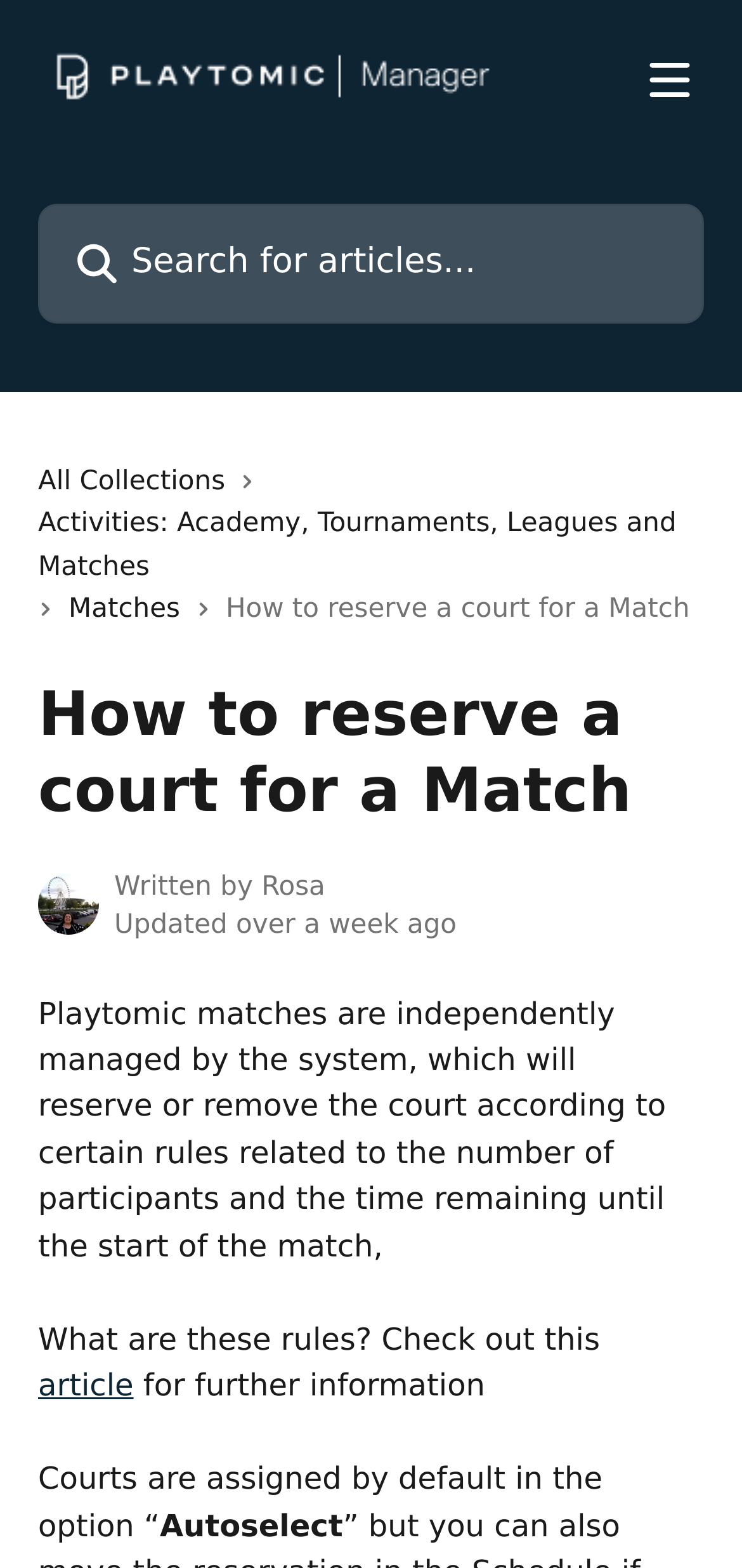Please provide the bounding box coordinates in the format (top-left x, top-left y, bottom-right x, bottom-right y). Remember, all values are floating point numbers between 0 and 1. What is the bounding box coordinate of the region described as: name="q" placeholder="Search for articles..."

[0.051, 0.13, 0.949, 0.206]